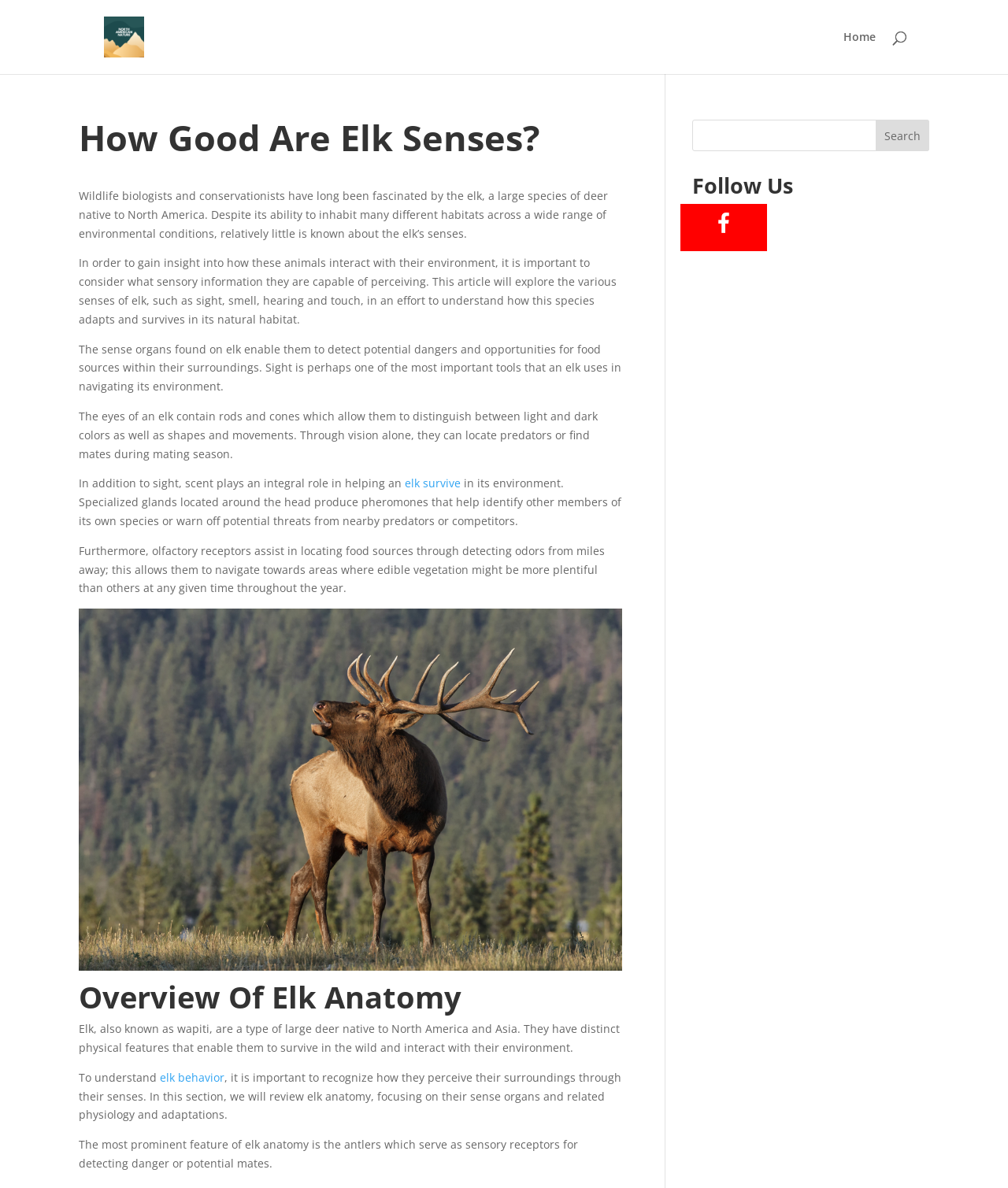What is the role of sight in elk navigation?
Give a thorough and detailed response to the question.

According to the text, the eyes of an elk contain rods and cones which allow them to distinguish between light and dark colors as well as shapes and movements, enabling them to locate predators or find mates during mating season.